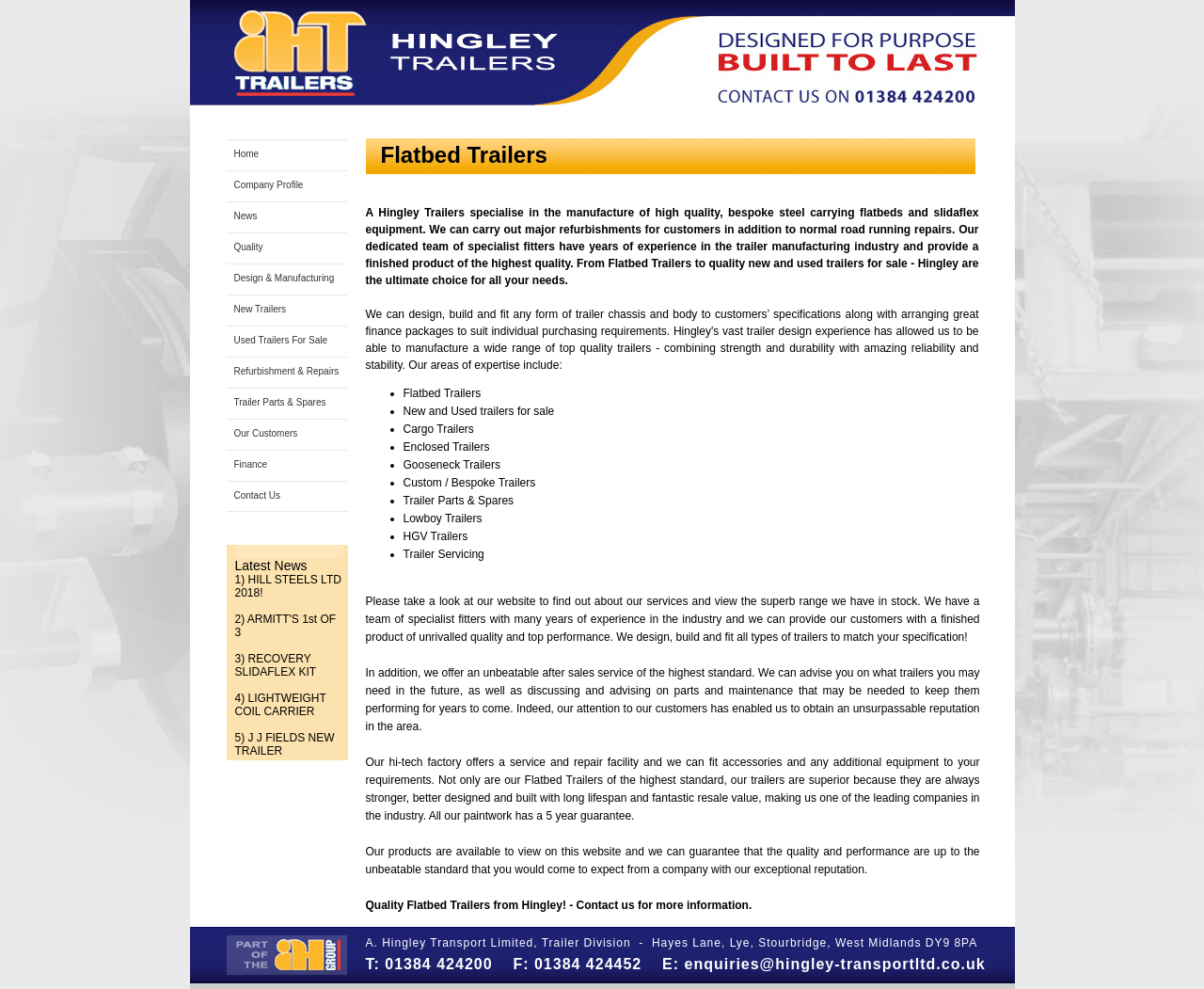Answer the question in a single word or phrase:
What is the location of Hingley Trailers' factory?

Hayes Lane, Lye, Stourbridge, West Midlands DY9 8PA